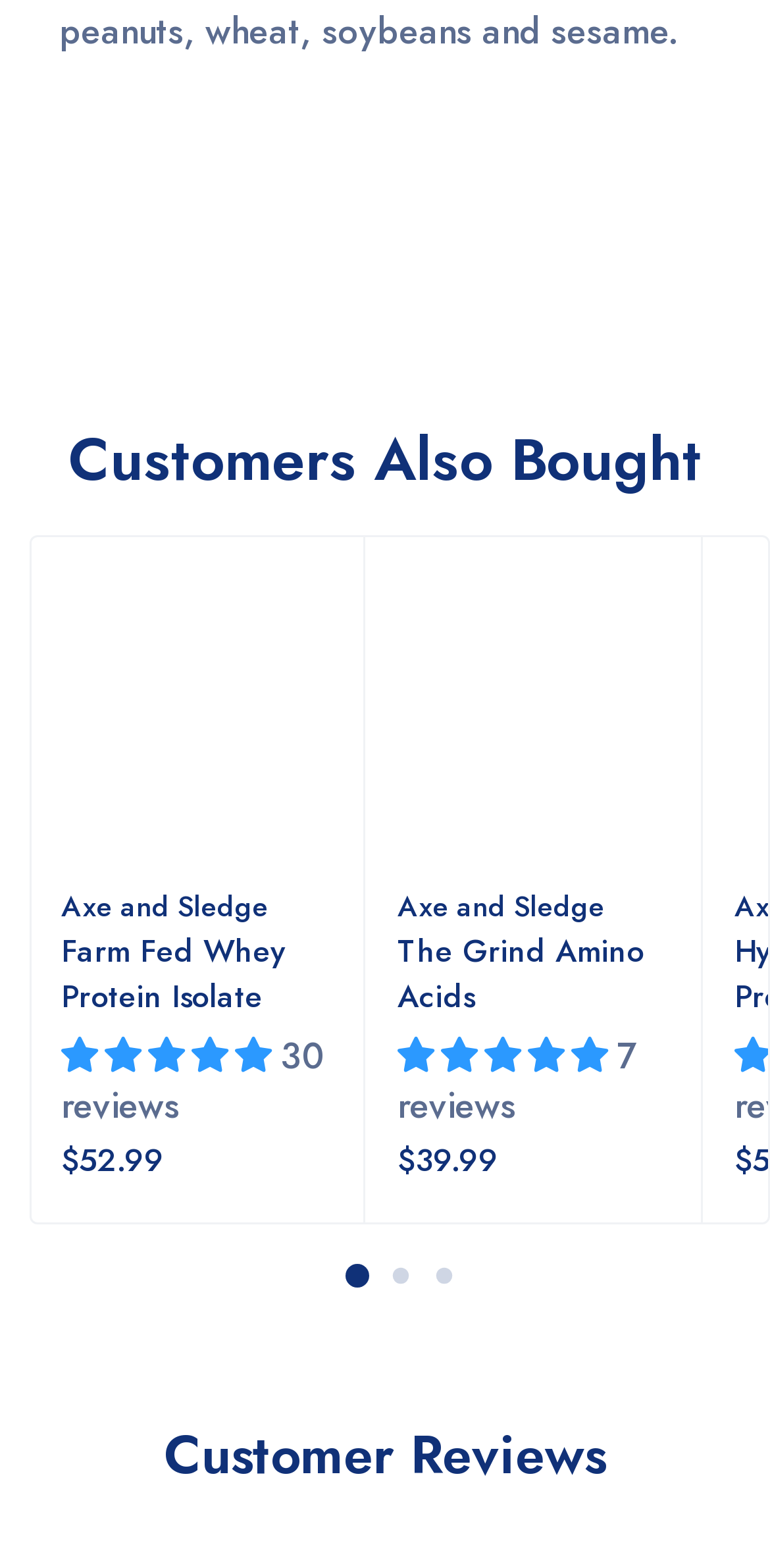By analyzing the image, answer the following question with a detailed response: What section is the webpage currently displaying?

I found the current section of the webpage by looking at the heading element with the text 'Customer Reviews' which is located at the bottom of the page.